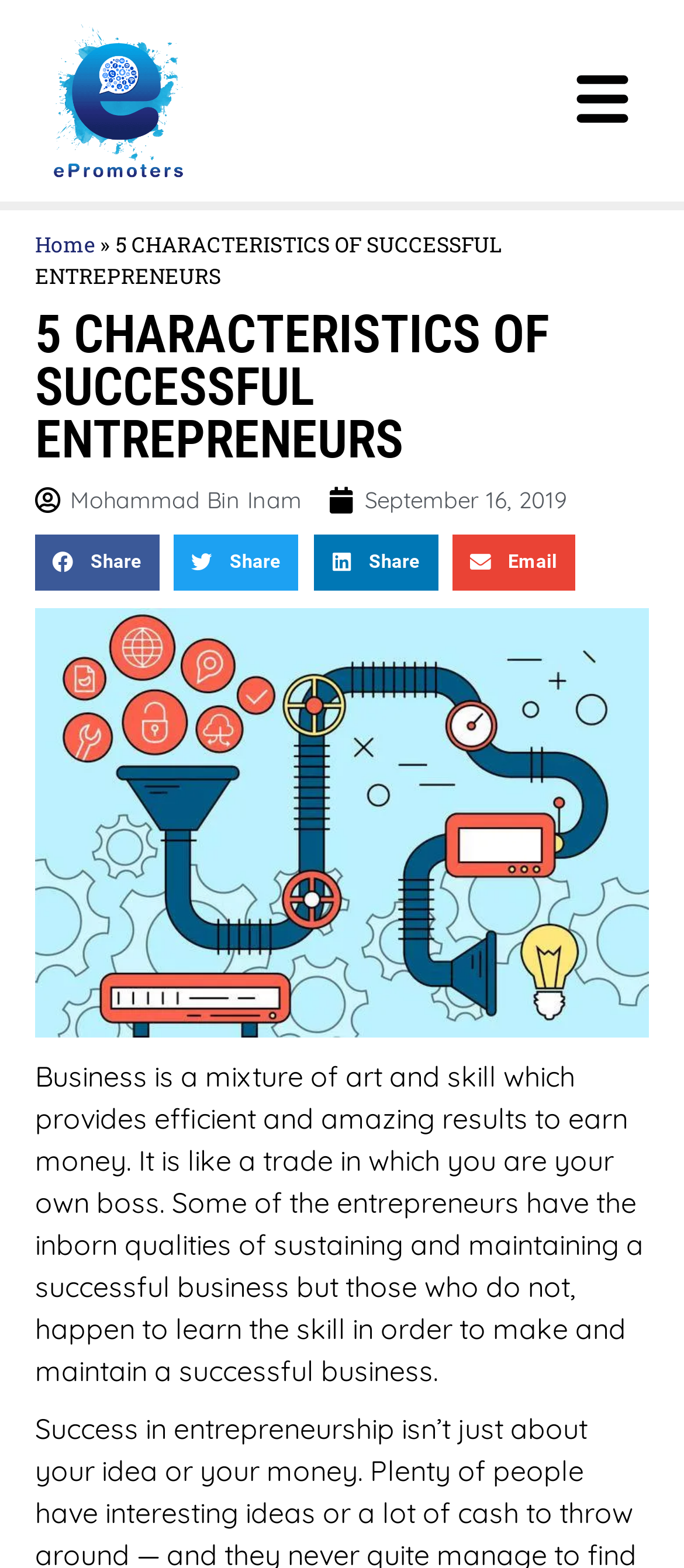Answer with a single word or phrase: 
What is the logo of the digital marketing agency?

ePromoters